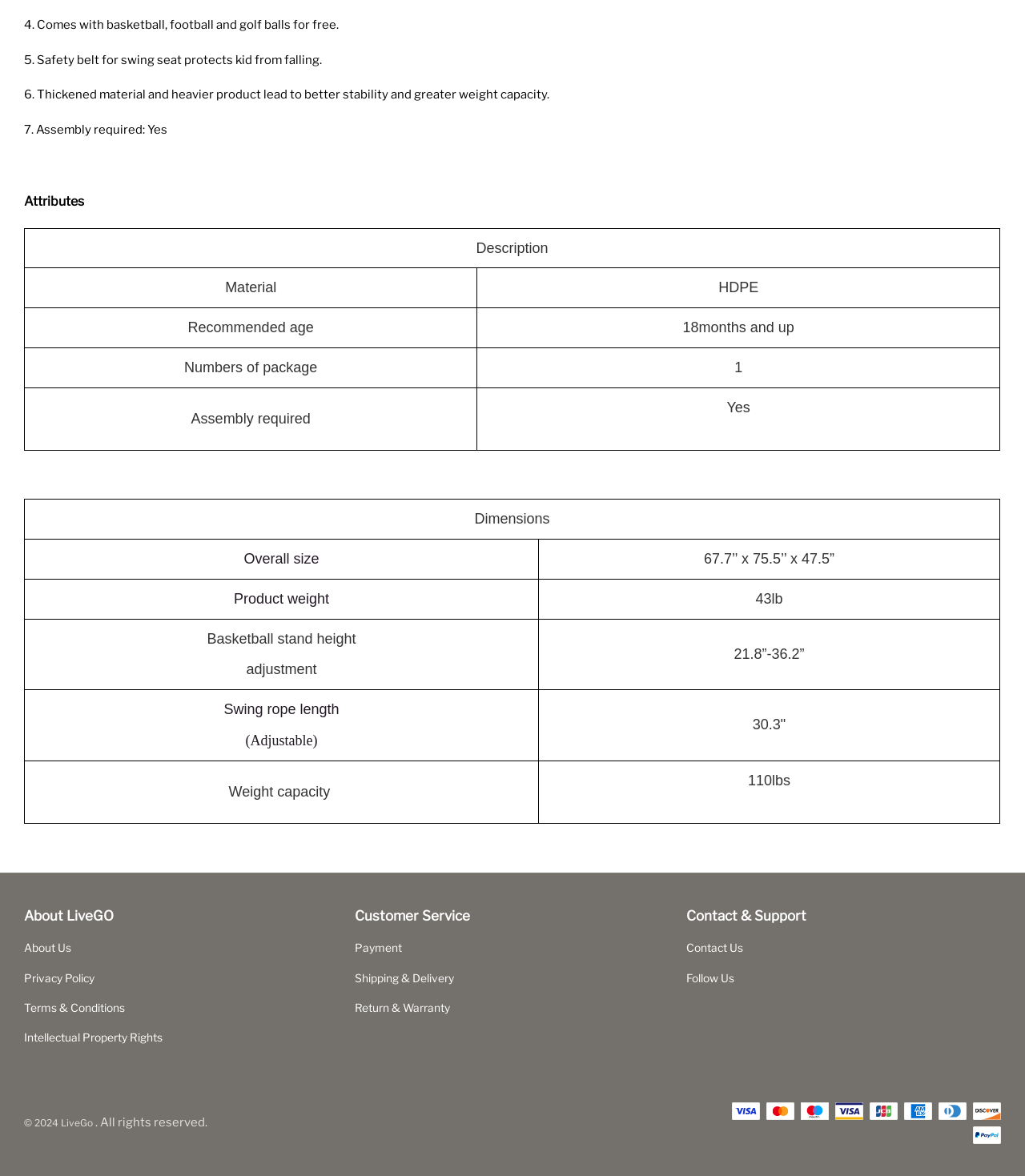Please specify the bounding box coordinates of the region to click in order to perform the following instruction: "Follow 'Contact Us'".

[0.669, 0.799, 0.725, 0.814]